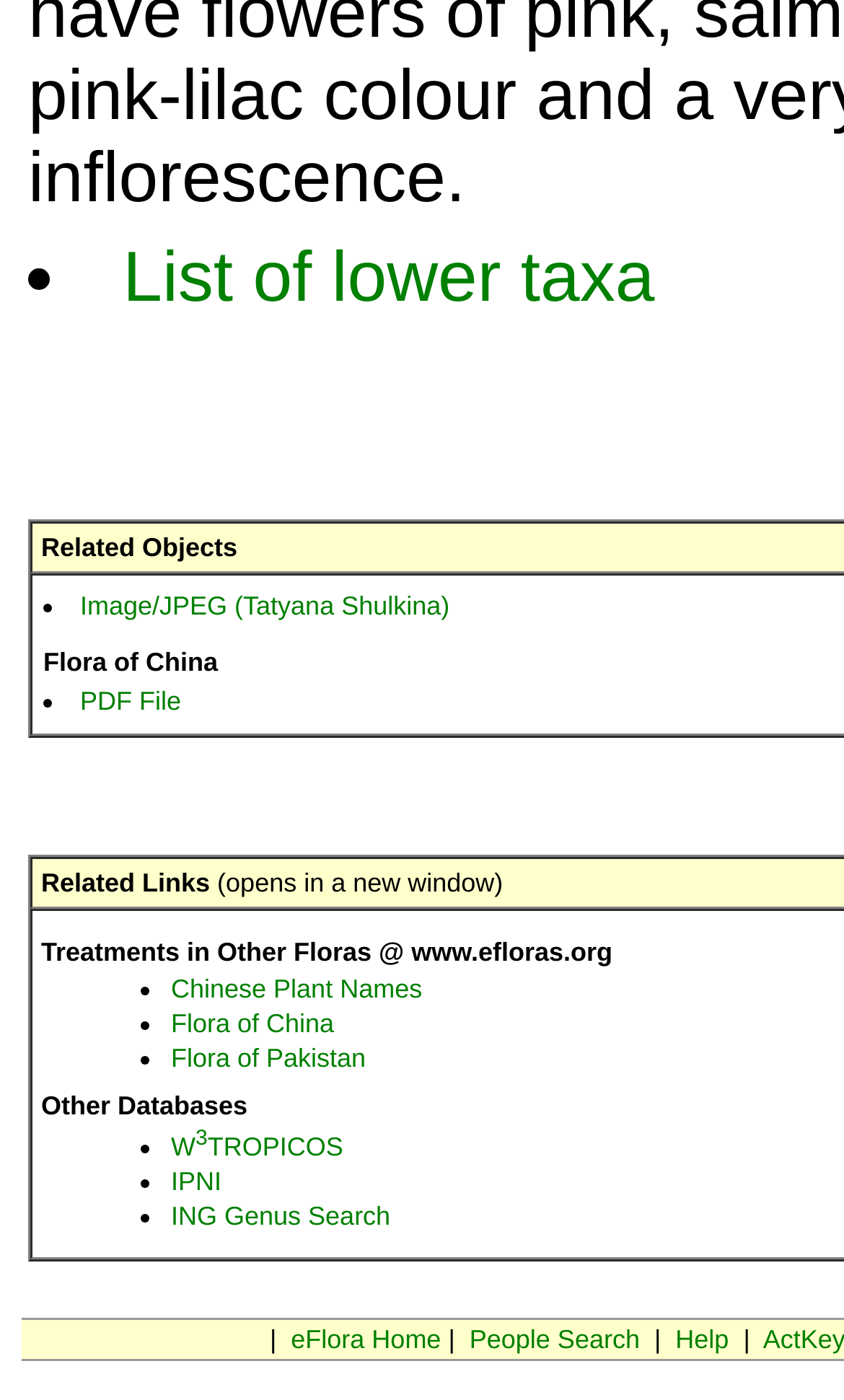Please look at the image and answer the question with a detailed explanation: What is the second link under 'List of lower taxa'?

I looked at the section 'List of lower taxa' and found the second link, which is 'PDF File'. It is located below the 'Image/JPEG (Tatyana Shulkina)' link.